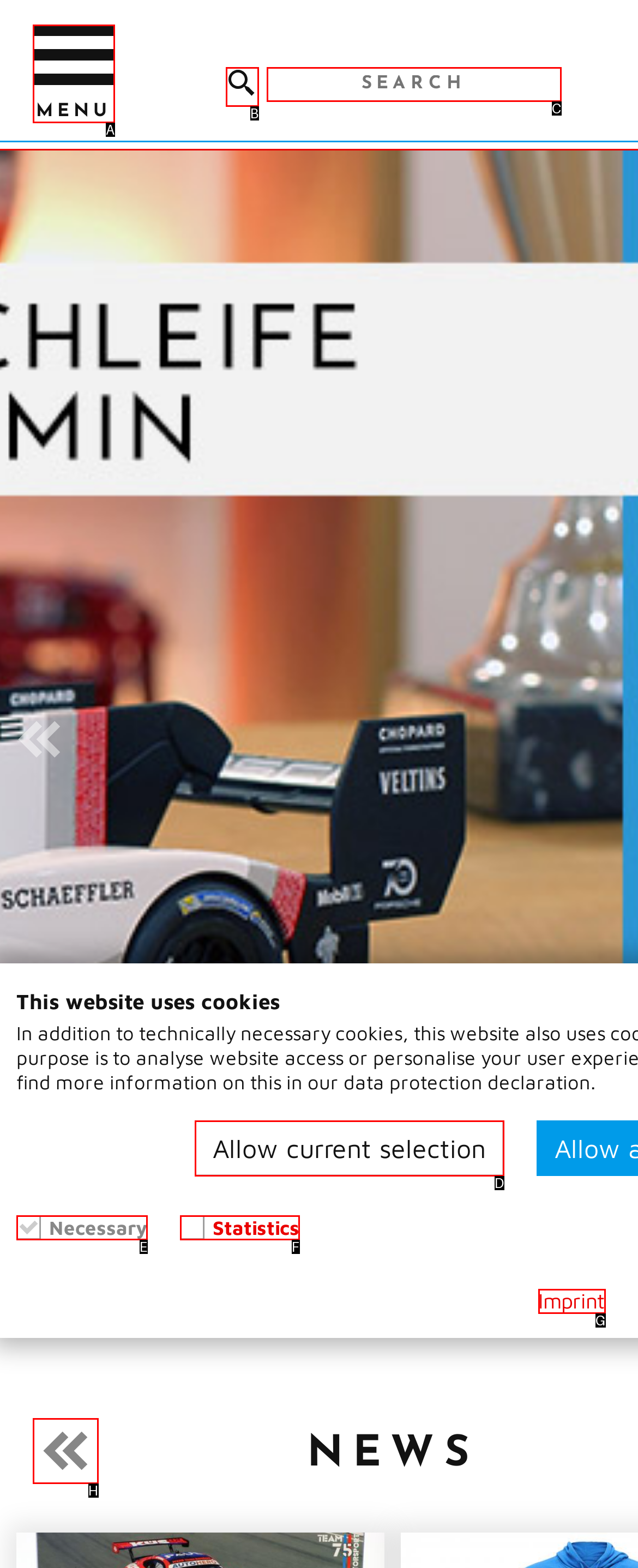Determine which option matches the description: Allow current selection. Answer using the letter of the option.

D